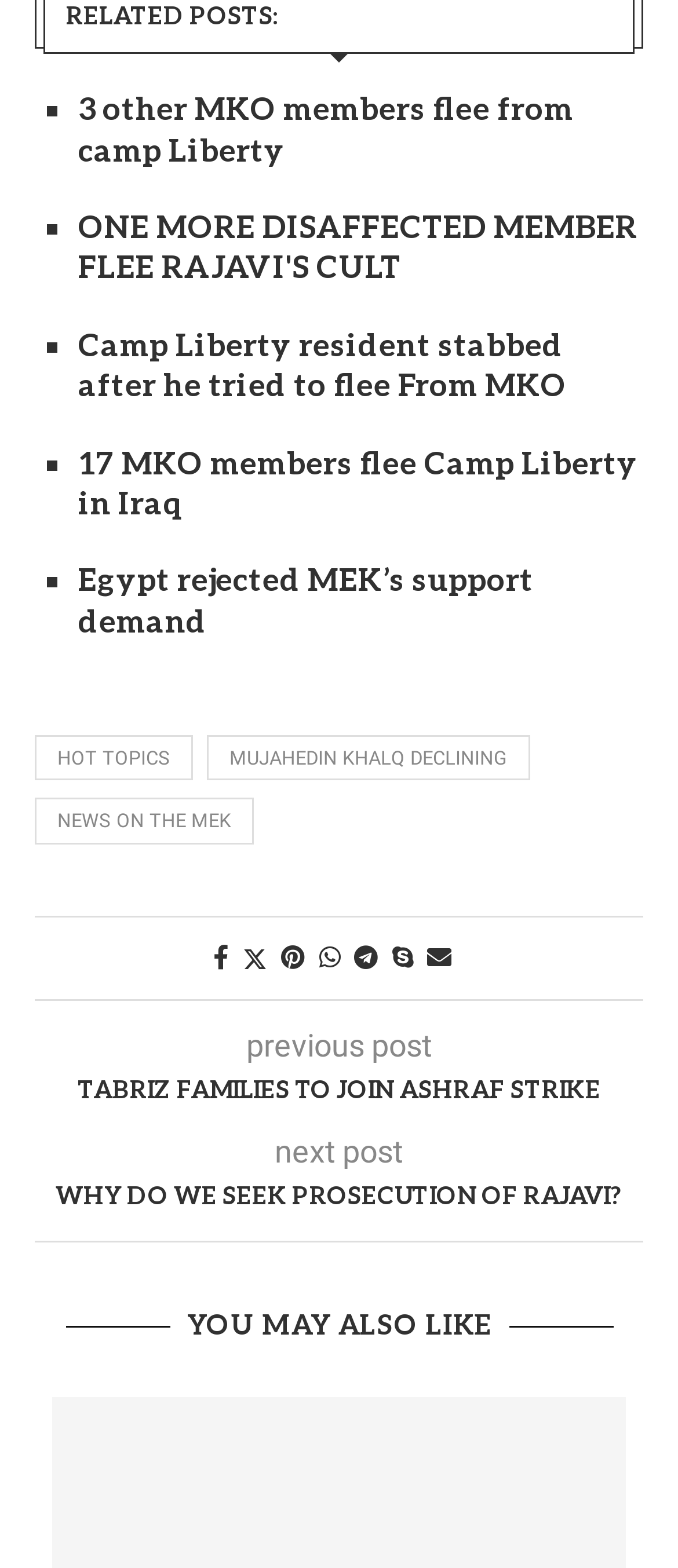Provide a one-word or short-phrase answer to the question:
How many links are there in the 'HOT TOPICS' section?

5